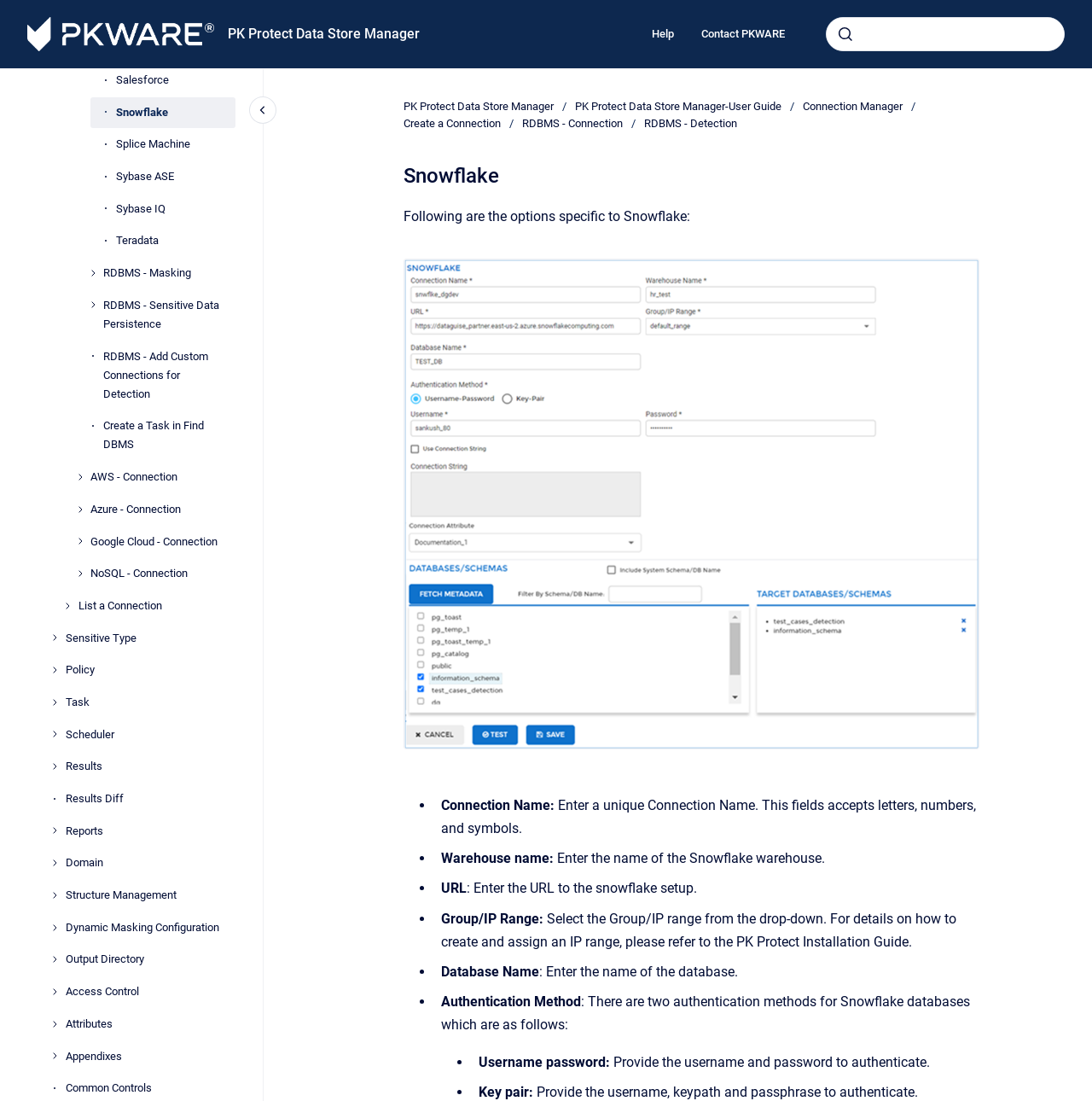Determine the coordinates of the bounding box for the clickable area needed to execute this instruction: "Click on the 'Open' button".

[0.875, 0.238, 0.894, 0.257]